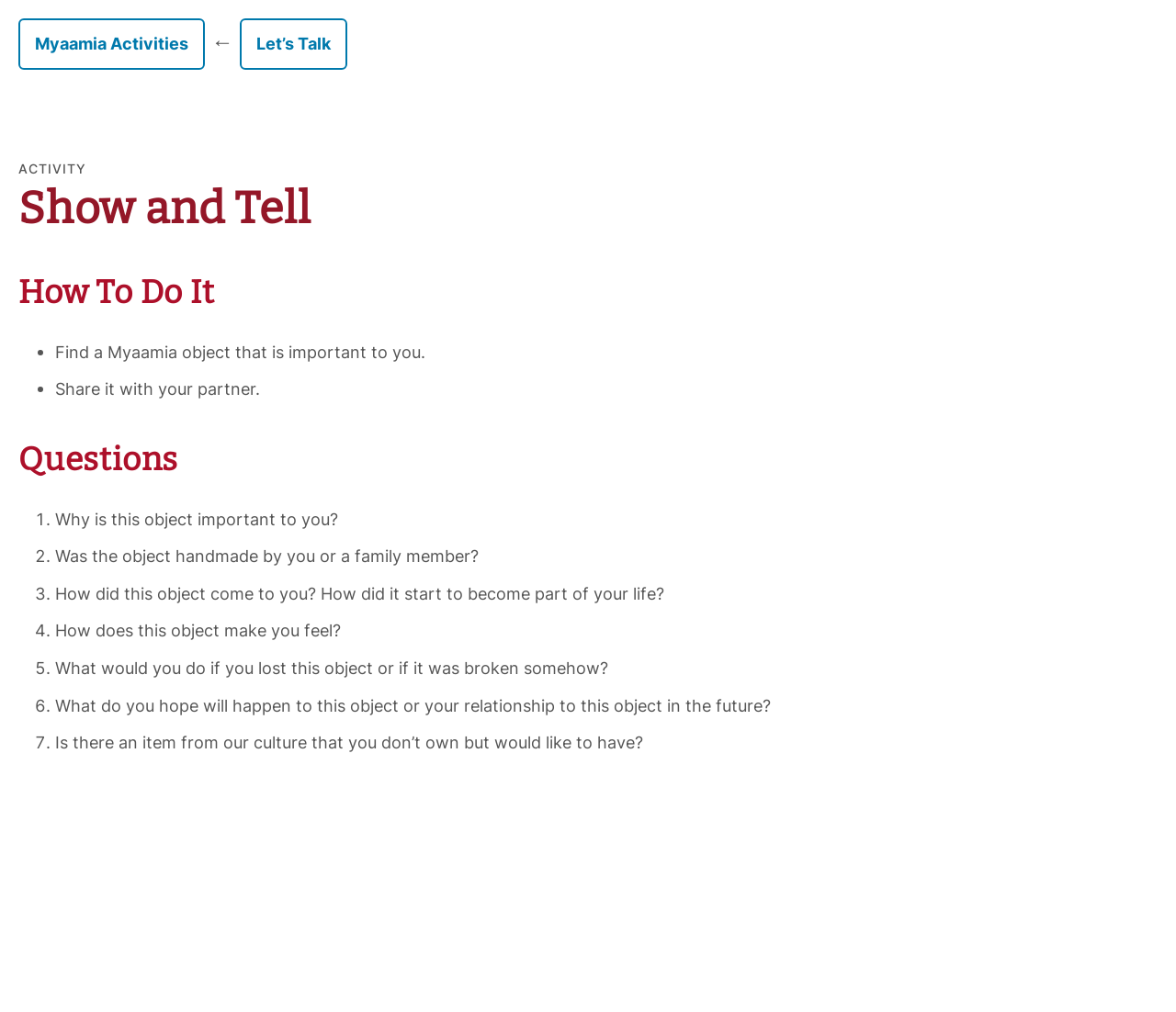Produce an elaborate caption capturing the essence of the webpage.

The webpage is titled "Show and Tell – ScrippsAVID" and has a navigation section at the top with three links: "Myaamia Activities" on the left, "←" in the middle, and "Let’s Talk" on the right.

Below the navigation section, there is a main article that occupies most of the page. The article is divided into three sections: "ACTIVITY", "How To Do It", and "Questions". 

The "ACTIVITY" section has a heading "Show and Tell" and is located at the top of the article. 

The "How To Do It" section is located below the "ACTIVITY" section and has two bullet points with instructions: "Find a Myaamia object that is important to you" and "Share it with your partner".

The "Questions" section is located below the "How To Do It" section and has seven numbered questions, each with a brief description. The questions are: "Why is this object important to you?", "Was the object handmade by you or a family member?", "How did this object come to you? How did it start to become part of your life?", "How does this object make you feel?", "What would you do if you lost this object or if it was broken somehow?", "What do you hope will happen to this object or your relationship to this object in the future?", and "Is there an item from our culture that you don’t own but would like to have?".